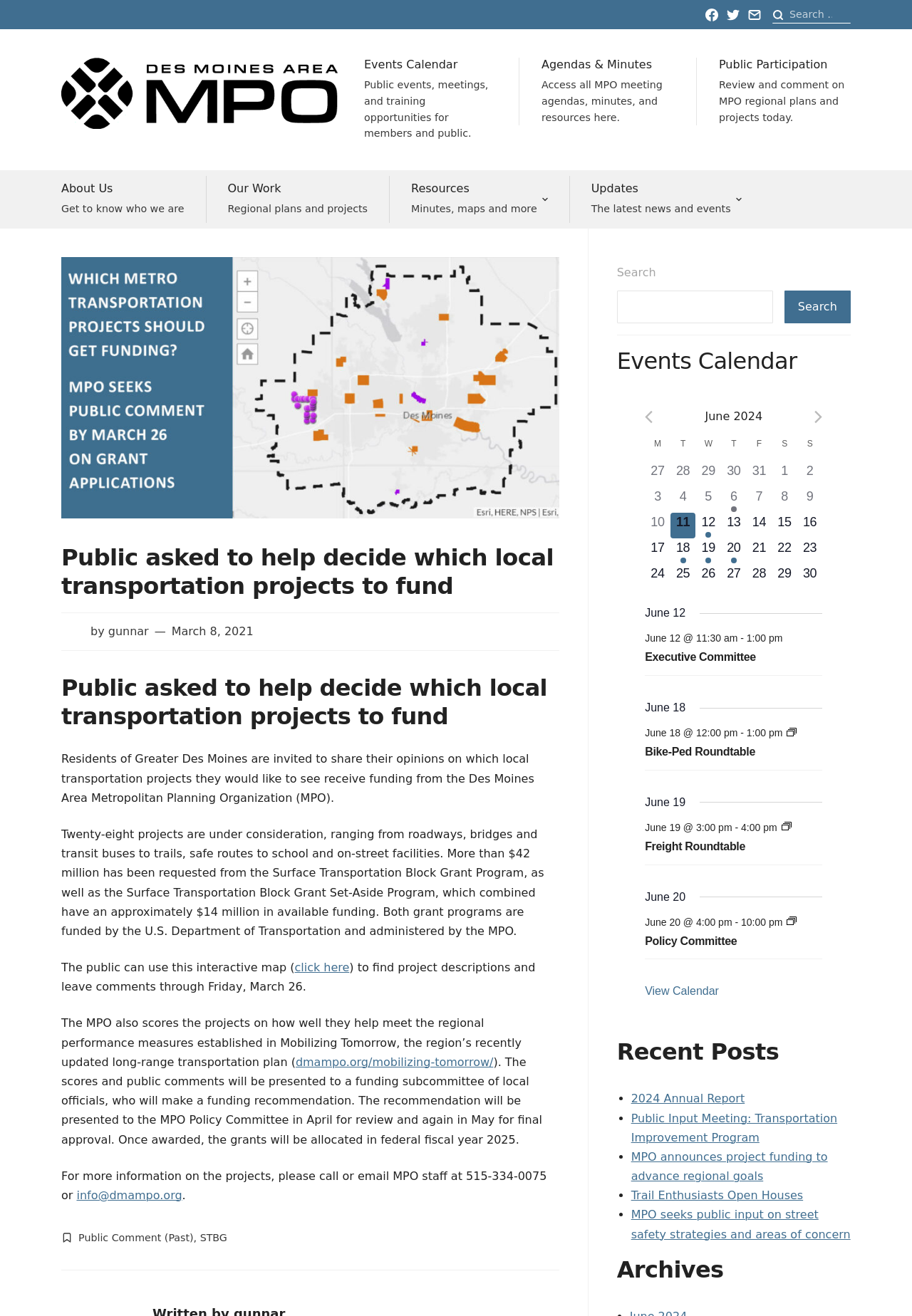Determine the bounding box coordinates of the section I need to click to execute the following instruction: "View Public Participation page". Provide the coordinates as four float numbers between 0 and 1, i.e., [left, top, right, bottom].

[0.788, 0.044, 0.933, 0.104]